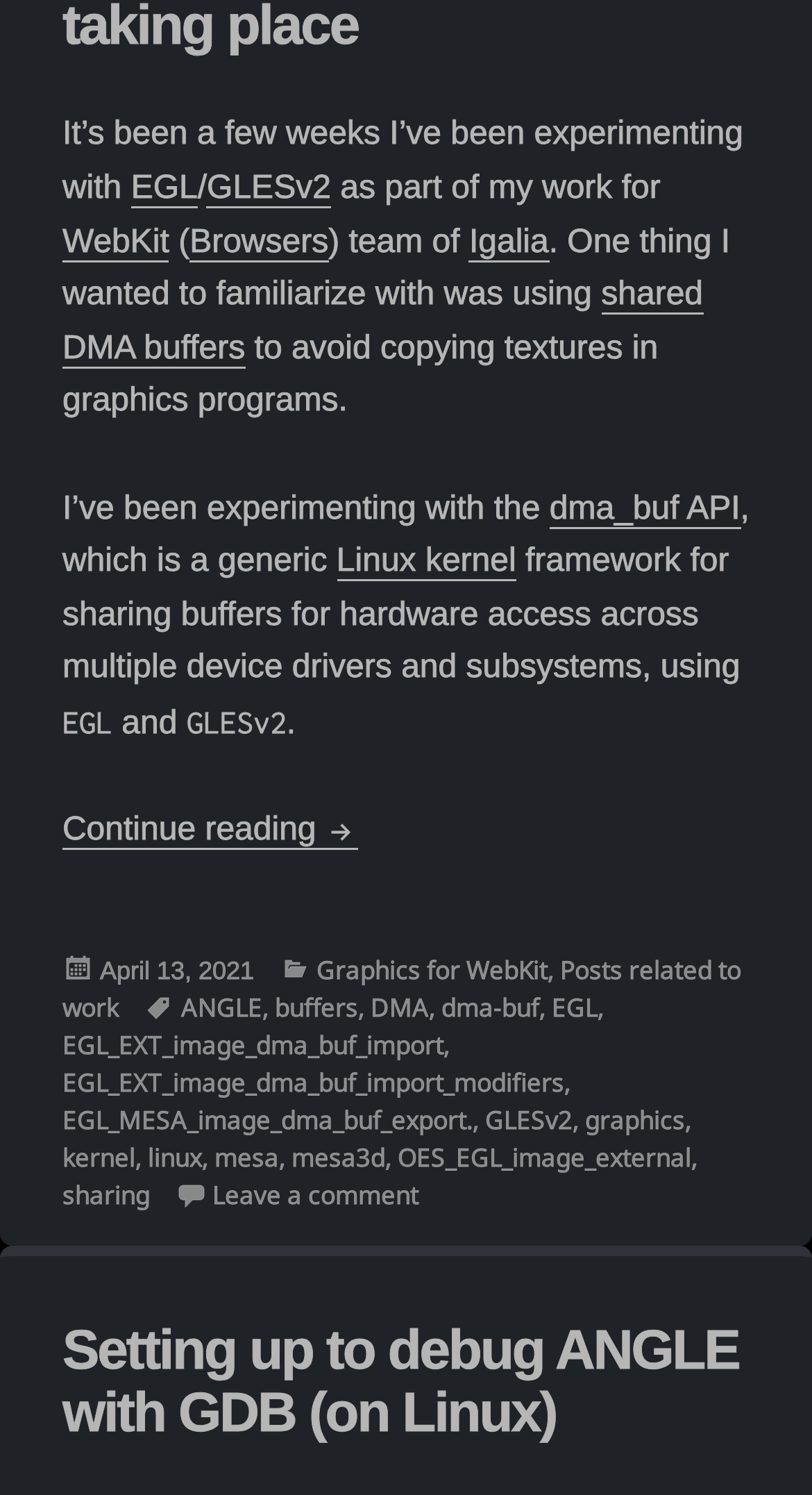Can you give a detailed response to the following question using the information from the image? What is the date of the article?

The date of the article is specified in the footer section of the webpage as 'Posted on April 13, 2021'.